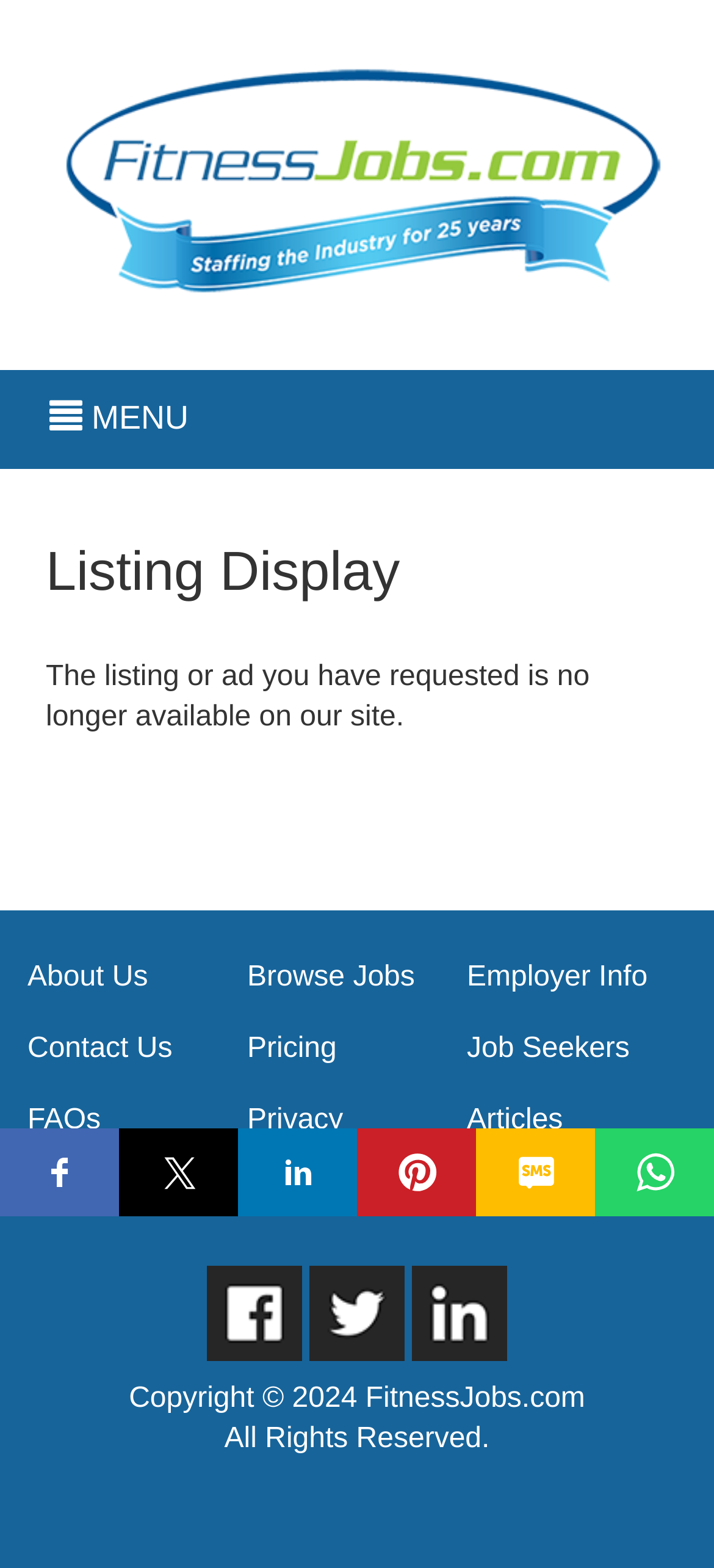Please predict the bounding box coordinates (top-left x, top-left y, bottom-right x, bottom-right y) for the UI element in the screenshot that fits the description: lingual braces

None